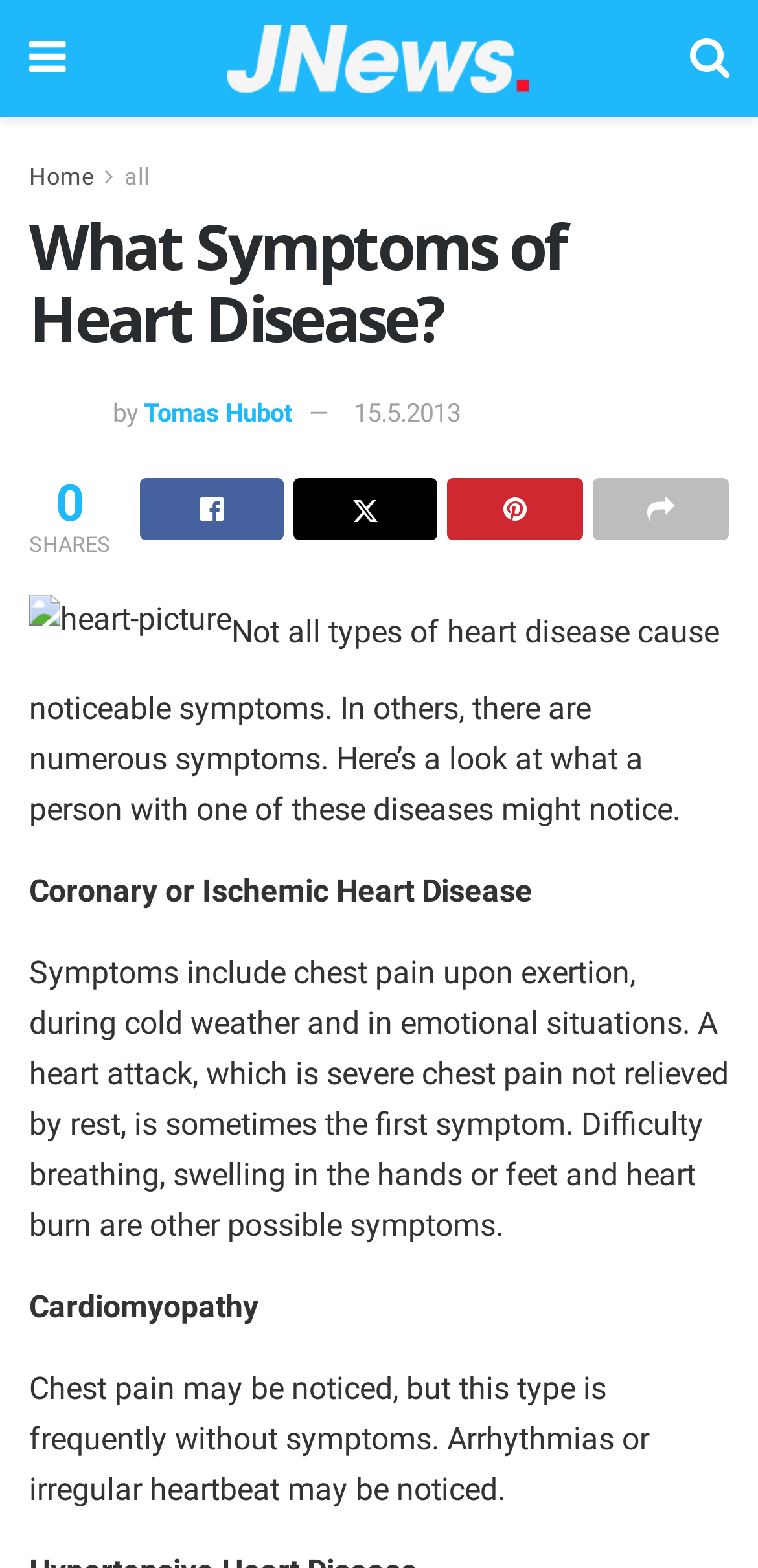Kindly determine the bounding box coordinates for the clickable area to achieve the given instruction: "Learn about Cardiomyopathy".

[0.038, 0.821, 0.341, 0.845]